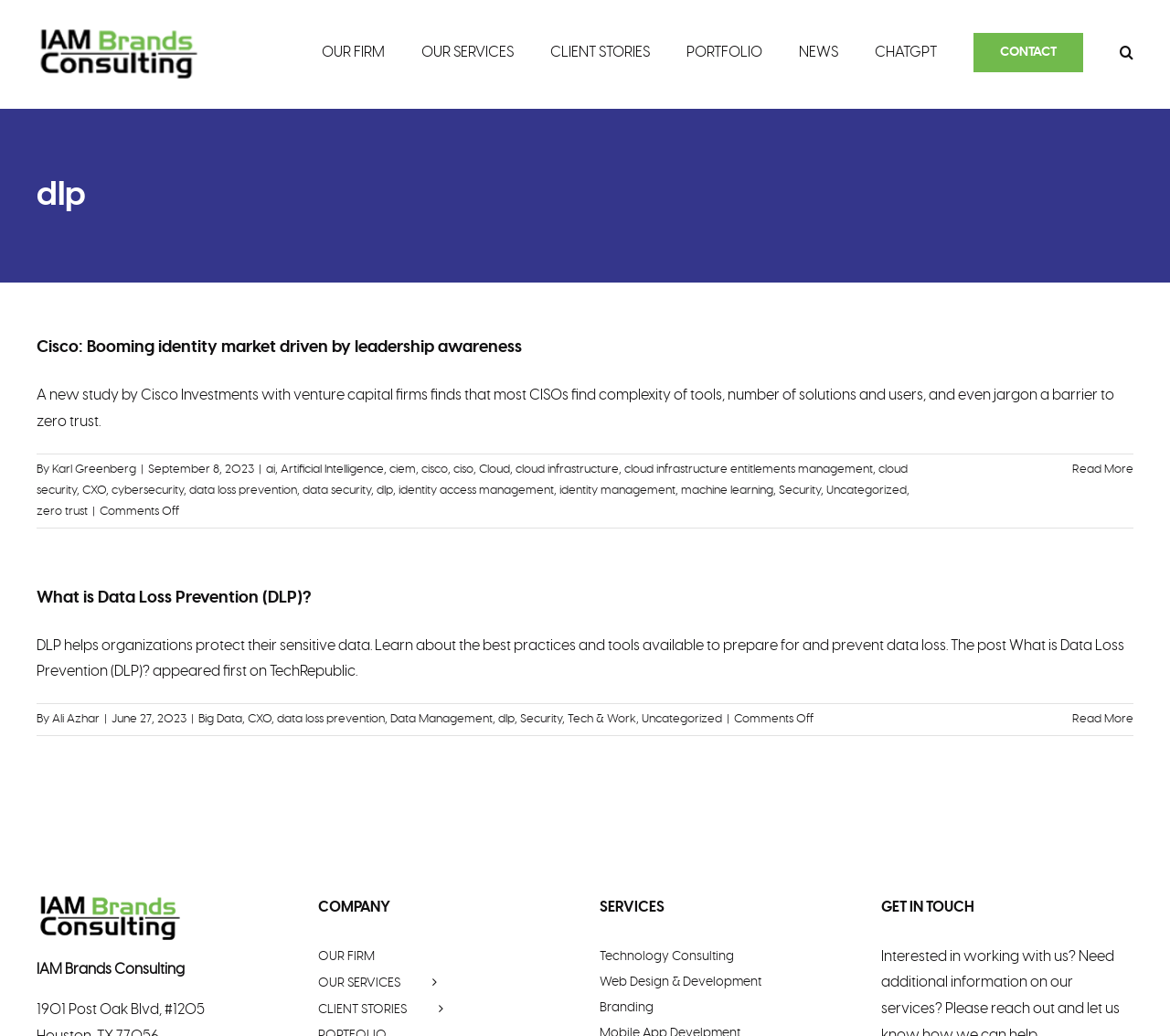Identify the bounding box coordinates of the specific part of the webpage to click to complete this instruction: "Click IAM Brands Consulting Logo".

[0.031, 0.027, 0.17, 0.078]